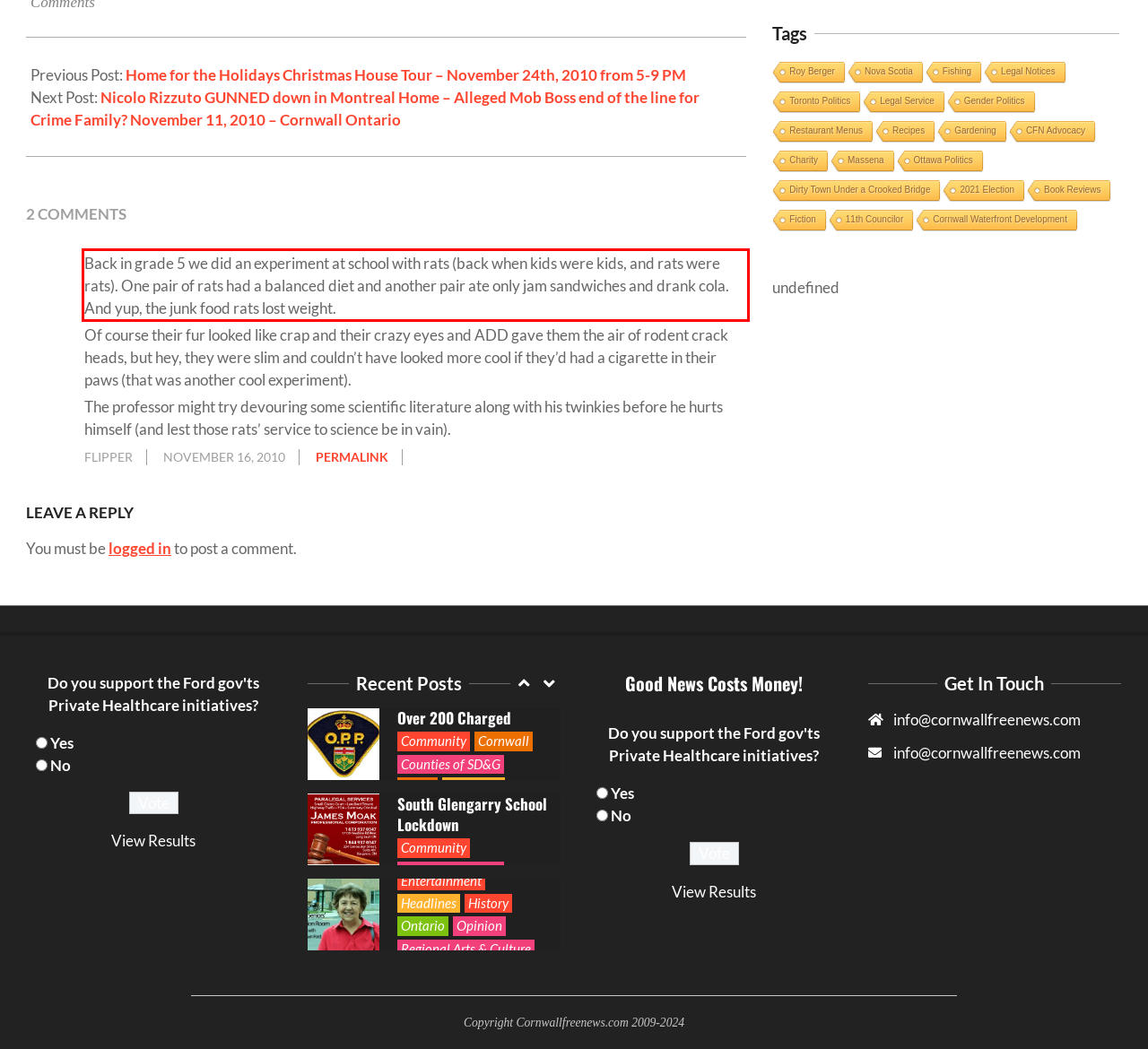The screenshot you have been given contains a UI element surrounded by a red rectangle. Use OCR to read and extract the text inside this red rectangle.

Back in grade 5 we did an experiment at school with rats (back when kids were kids, and rats were rats). One pair of rats had a balanced diet and another pair ate only jam sandwiches and drank cola. And yup, the junk food rats lost weight.